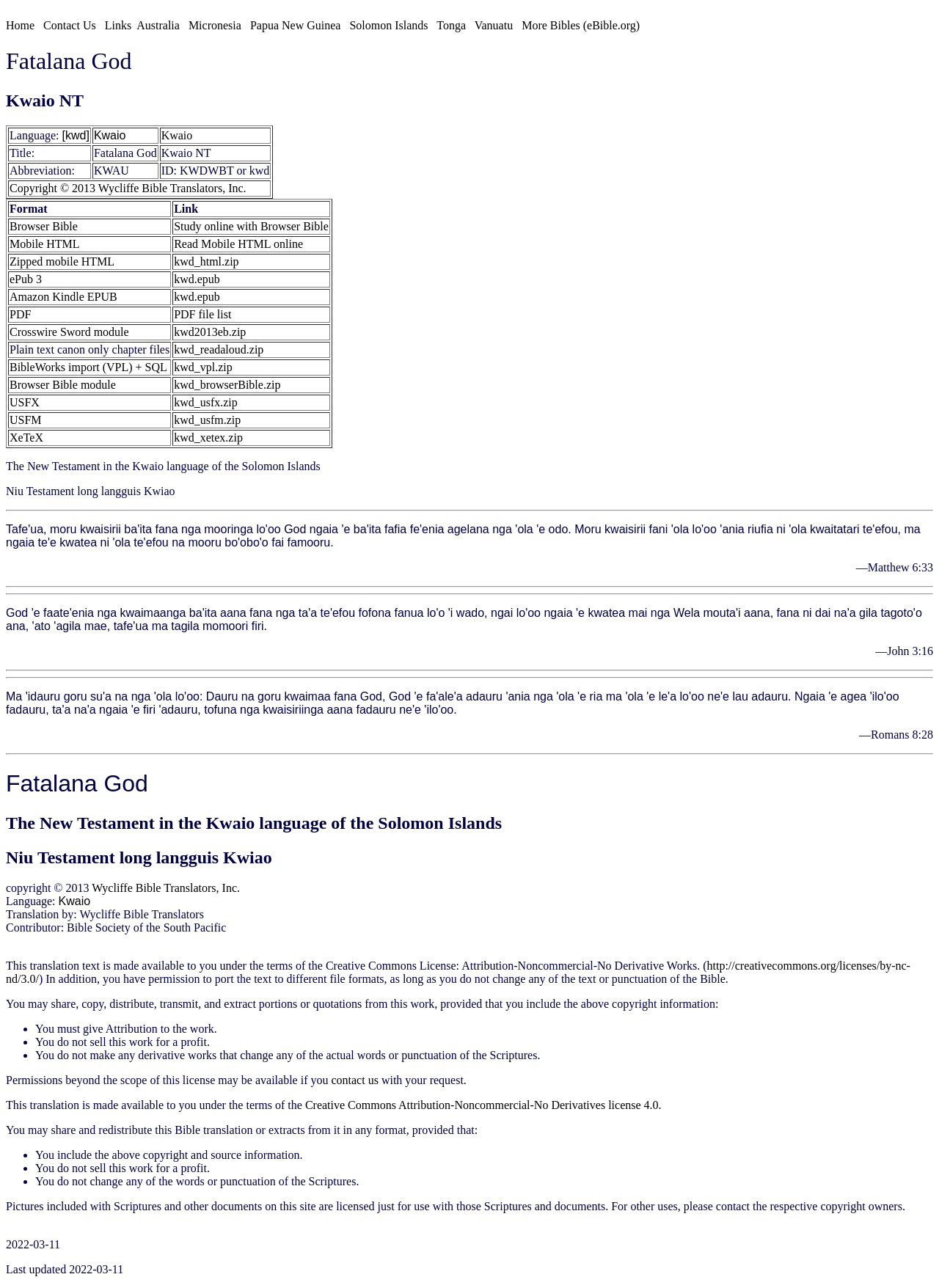Please specify the bounding box coordinates of the element that should be clicked to execute the given instruction: 'Download kwd_html.zip'. Ensure the coordinates are four float numbers between 0 and 1, expressed as [left, top, right, bottom].

[0.185, 0.198, 0.254, 0.208]